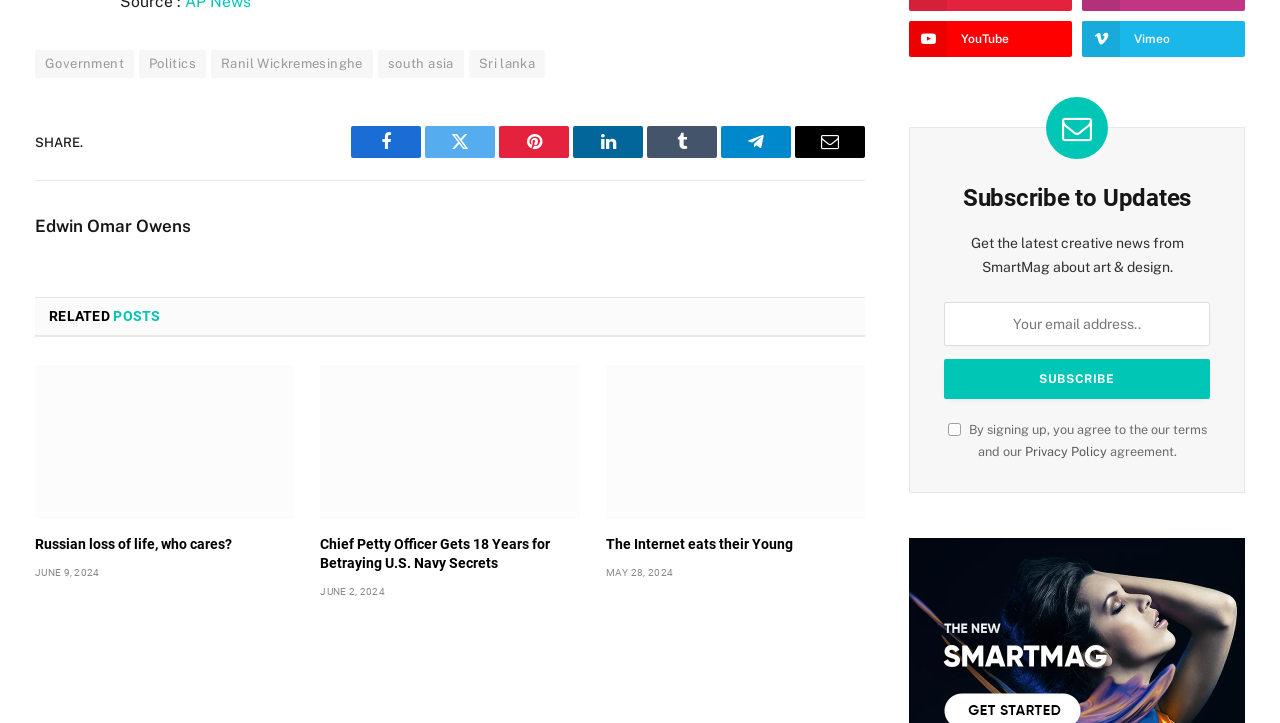Provide the bounding box coordinates of the HTML element described by the text: "Edwin Omar Owens". The coordinates should be in the format [left, top, right, bottom] with values between 0 and 1.

[0.027, 0.299, 0.149, 0.328]